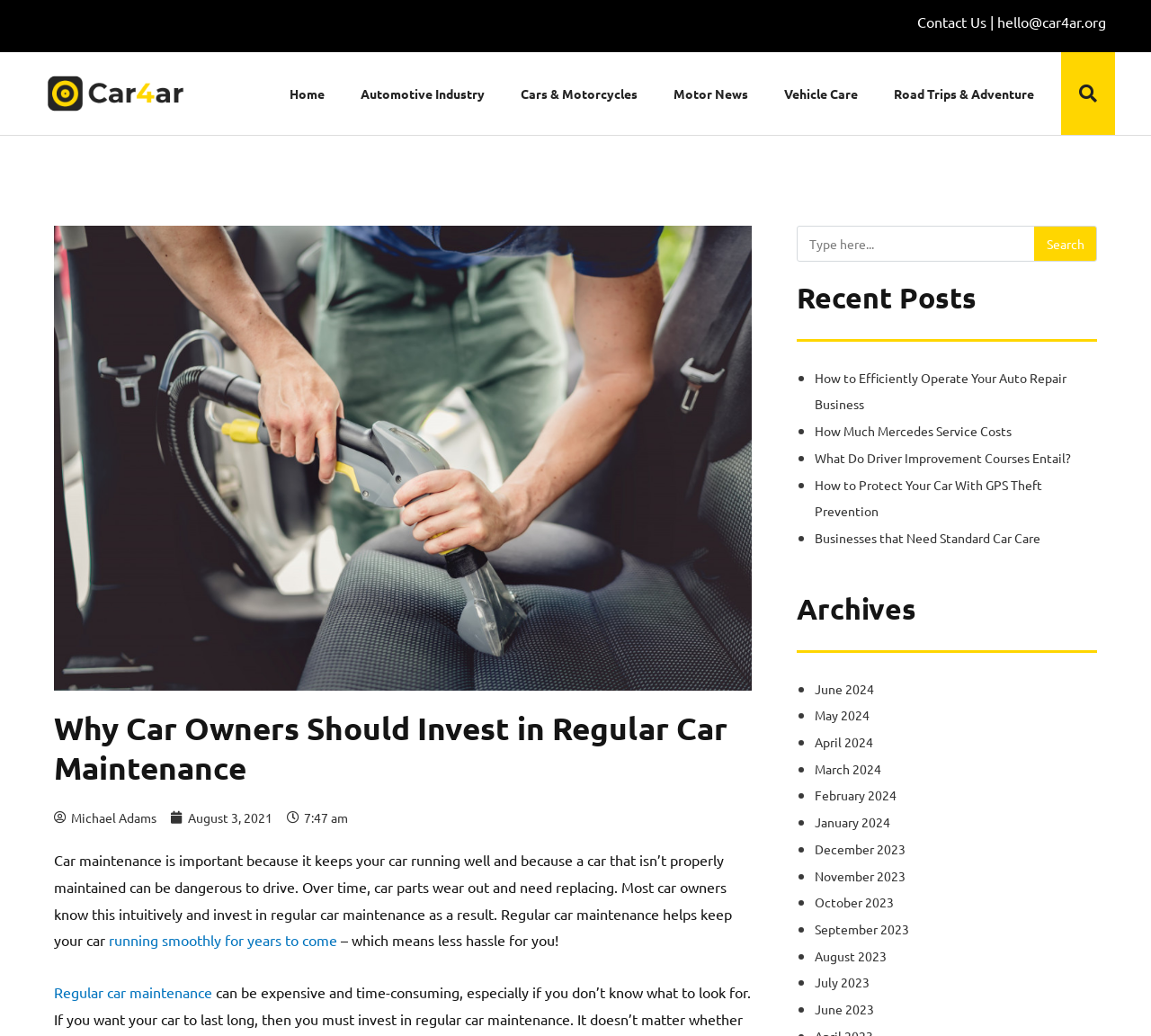Identify the title of the webpage and provide its text content.

Why Car Owners Should Invest in Regular Car Maintenance